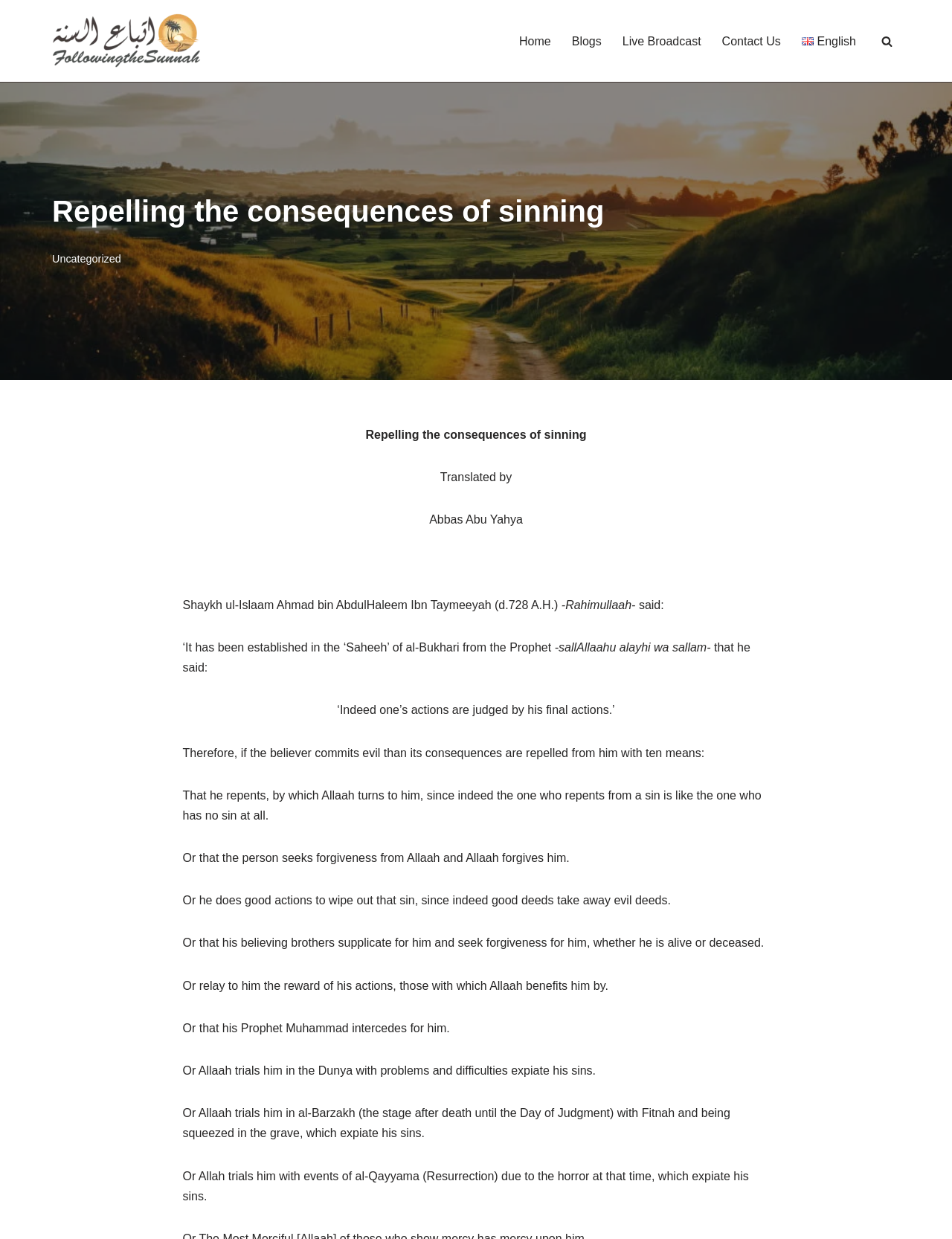Identify the bounding box coordinates of the area that should be clicked in order to complete the given instruction: "Go to the 'Blogs' page". The bounding box coordinates should be four float numbers between 0 and 1, i.e., [left, top, right, bottom].

[0.601, 0.025, 0.632, 0.041]